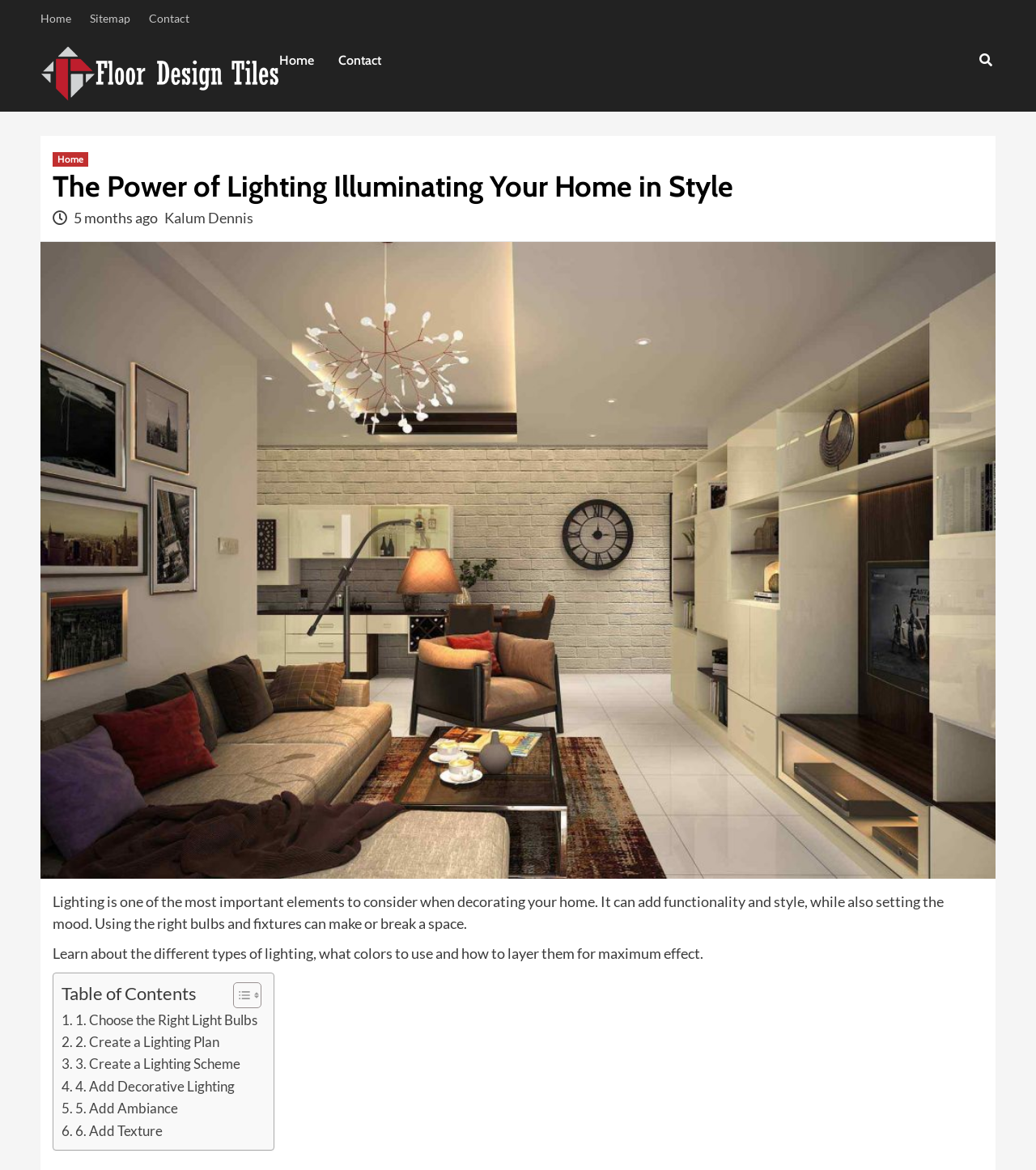Write a detailed summary of the webpage.

The webpage is about the importance of lighting in home decoration, with a focus on illuminating a home in style. At the top left corner, there are three links: "Home", "Sitemap", and "Contact". Next to these links, there is a larger link "Floor Design Tiles" with an accompanying image. 

On the right side of the top section, there are two more links: "Home" and "Contact". A search icon is located at the top right corner. 

Below the top section, there is a header area with a link "Home" on the left side. The main title "The Power of Lighting Illuminating Your Home in Style" is centered, with the author's name "Kalum Dennis" and the date "5 months ago" on the right side. 

The main content area has a brief introduction to the importance of lighting in home decoration, followed by a call-to-action to learn more about different types of lighting and how to use them effectively. 

Below the introduction, there is a table of contents with six links to different sections: "Choose the Right Light Bulbs", "Create a Lighting Plan", "Create a Lighting Scheme", "Add Decorative Lighting", "Add Ambiance", and "Add Texture". Each section has a brief description and a toggle button to expand or collapse the content.